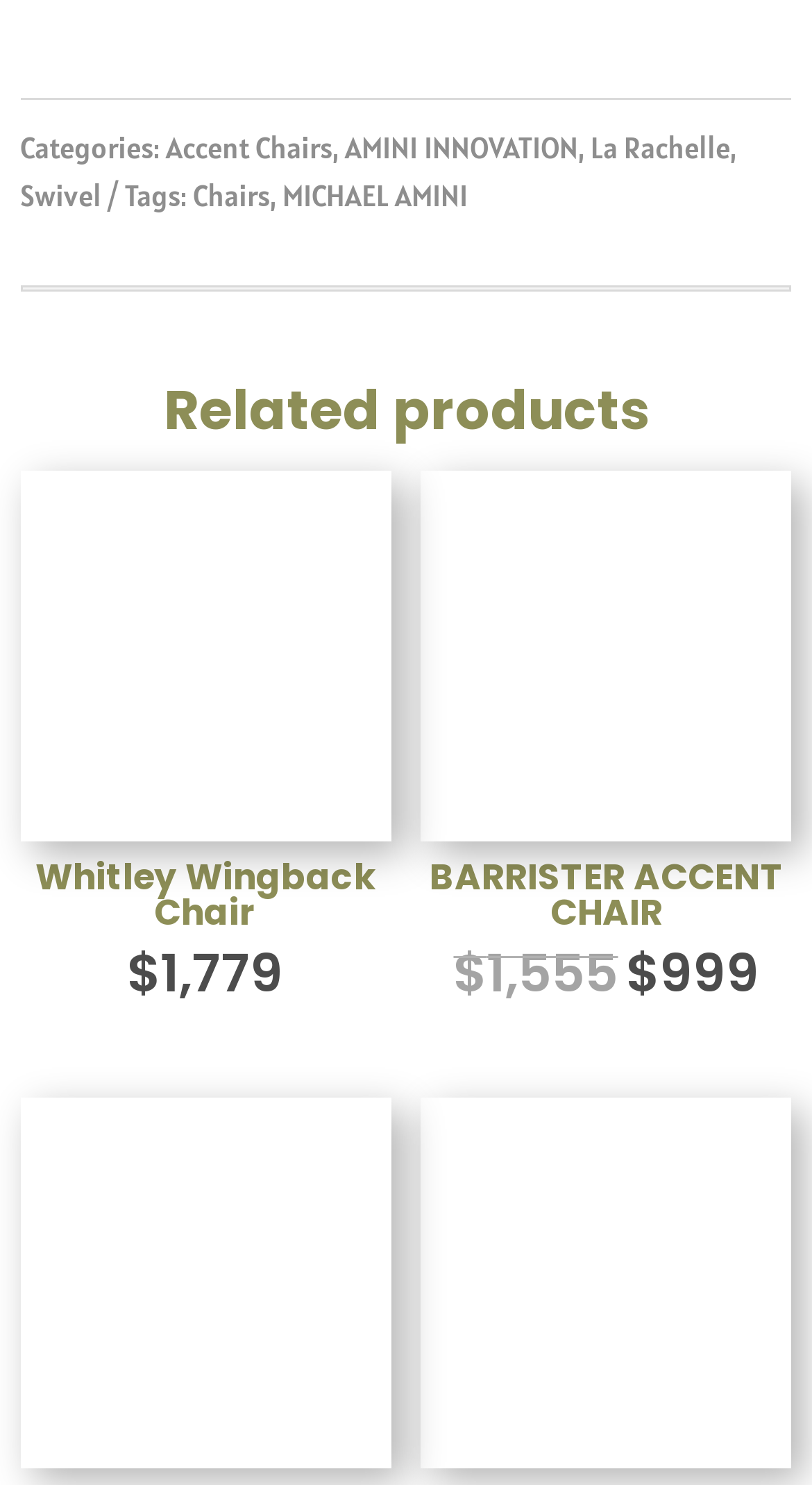Determine the bounding box coordinates of the section I need to click to execute the following instruction: "Enter your name". Provide the coordinates as four float numbers between 0 and 1, i.e., [left, top, right, bottom].

None